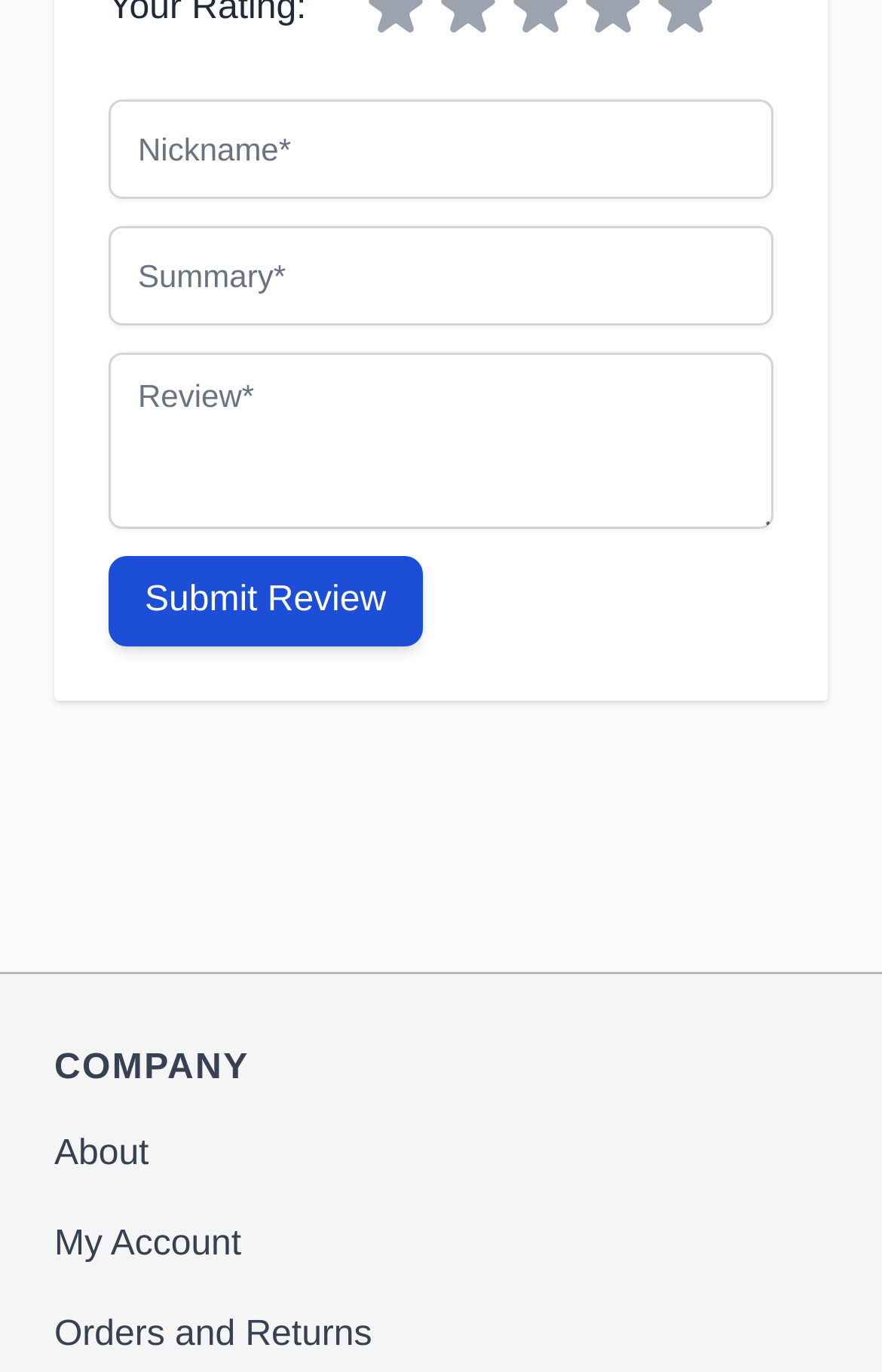Determine the coordinates of the bounding box that should be clicked to complete the instruction: "enter nickname". The coordinates should be represented by four float numbers between 0 and 1: [left, top, right, bottom].

[0.123, 0.072, 0.877, 0.145]